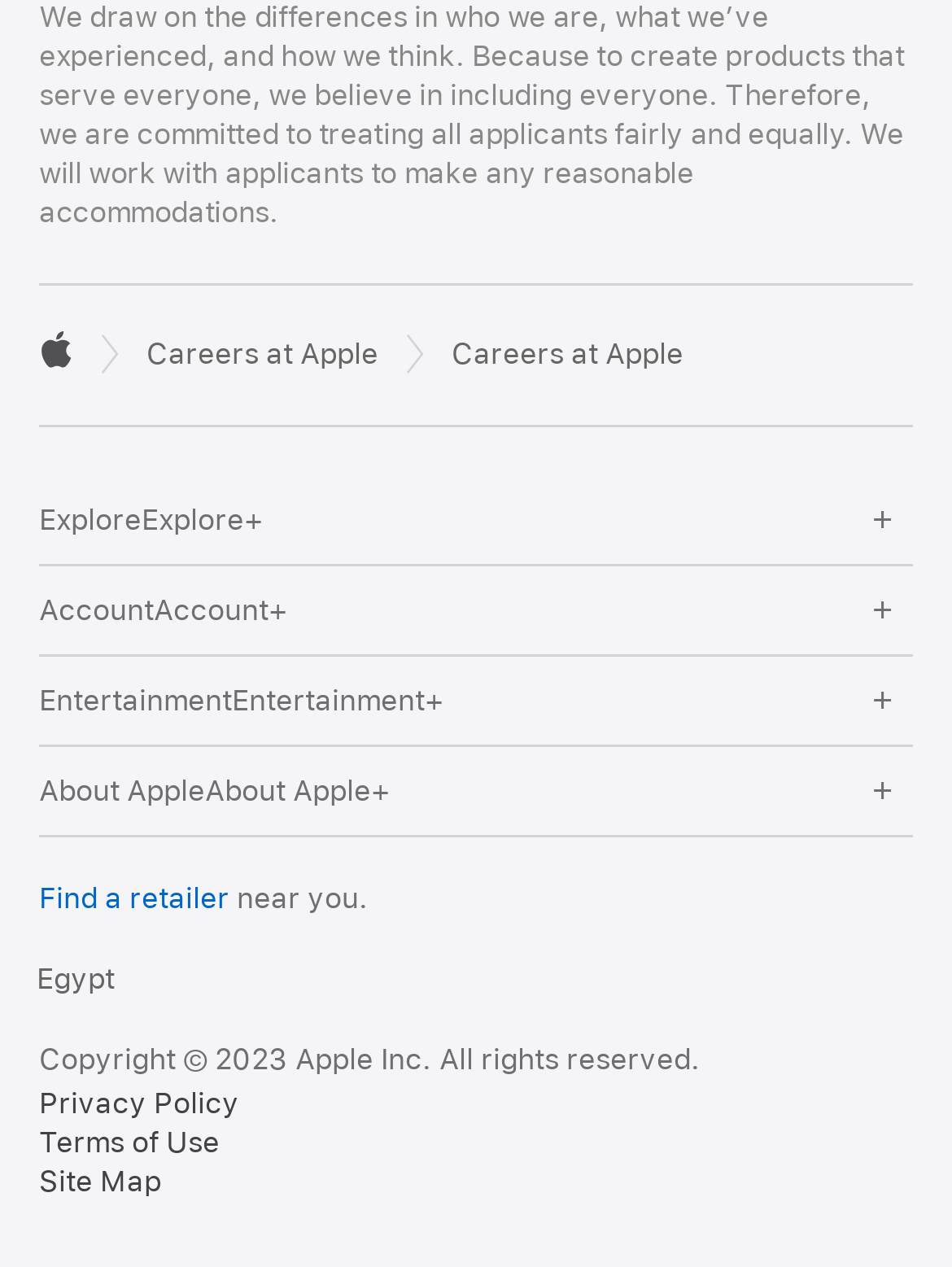How many categories are listed in the 'Apple Directory' navigation?
Using the image provided, answer with just one word or phrase.

4